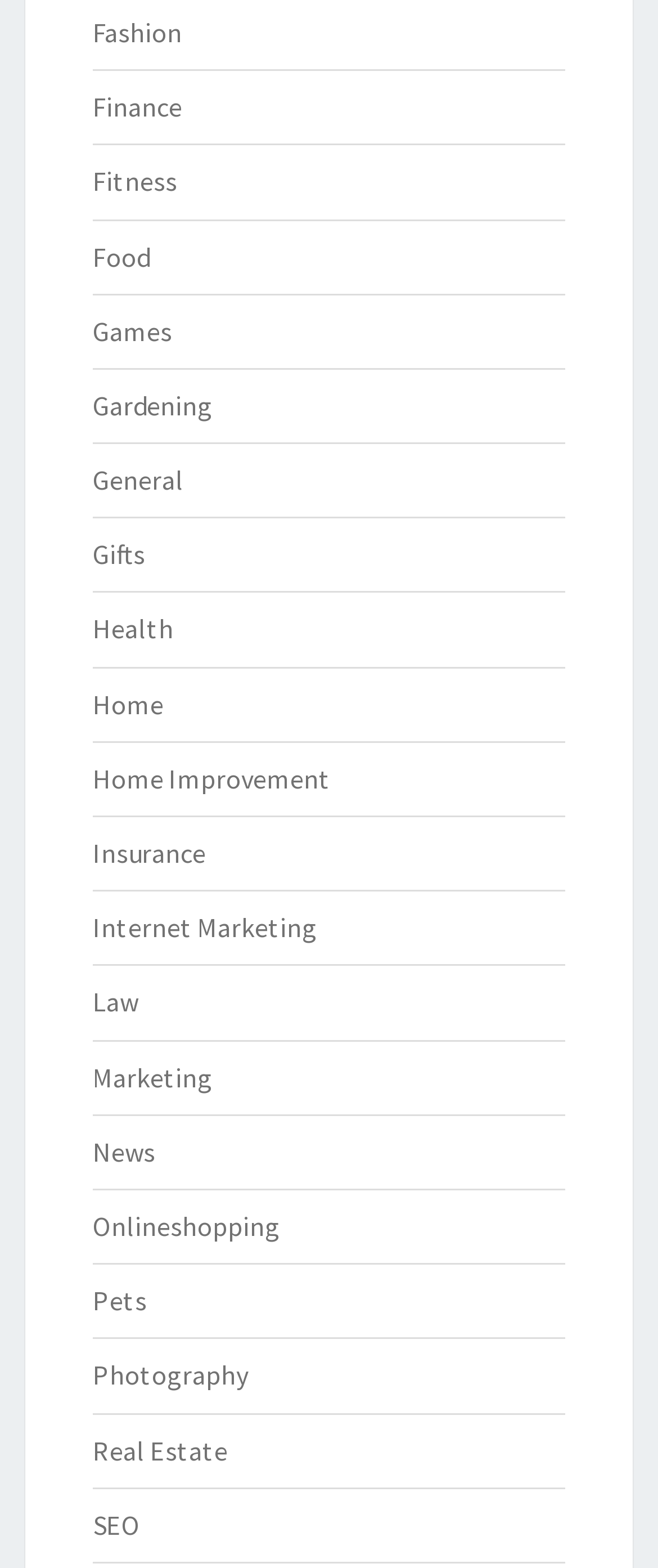Pinpoint the bounding box coordinates of the clickable element needed to complete the instruction: "Visit the OncoLink website". The coordinates should be provided as four float numbers between 0 and 1: [left, top, right, bottom].

None